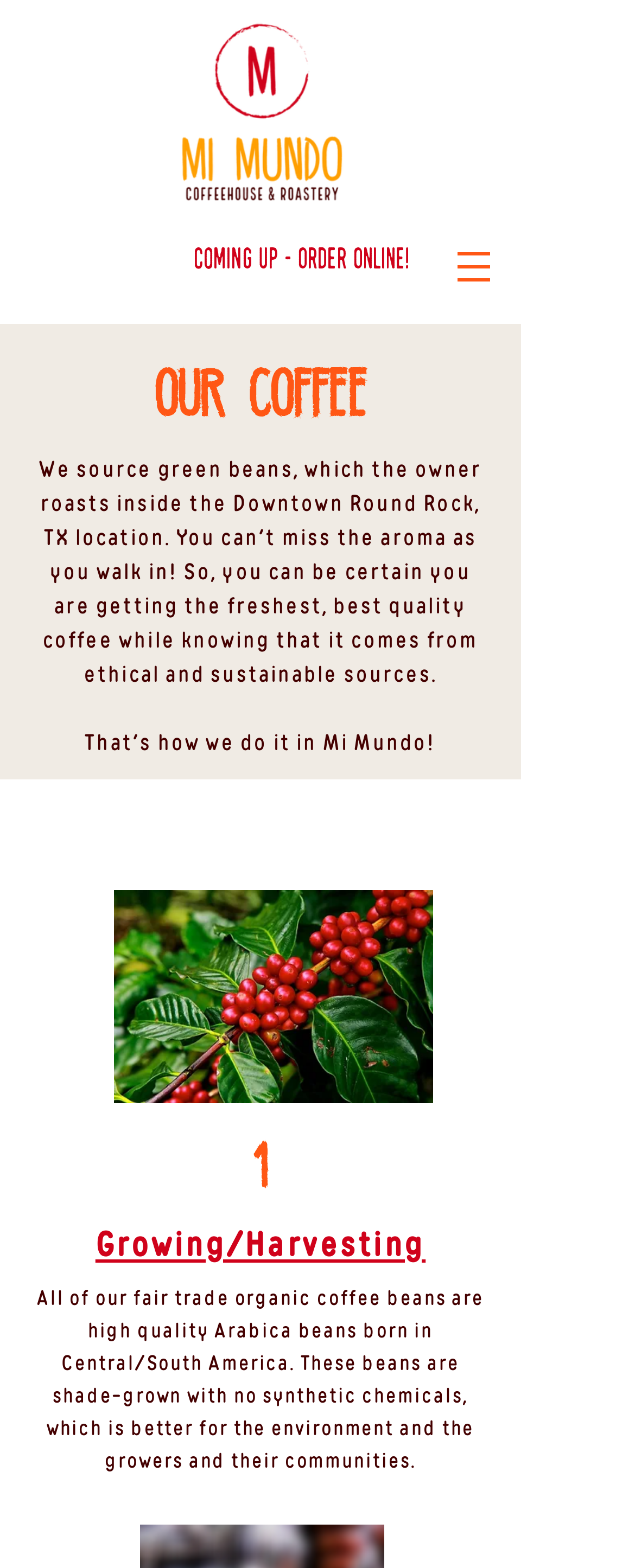What is the call-to-action button on the webpage?
Look at the image and respond with a single word or a short phrase.

ORDER ONLINE!